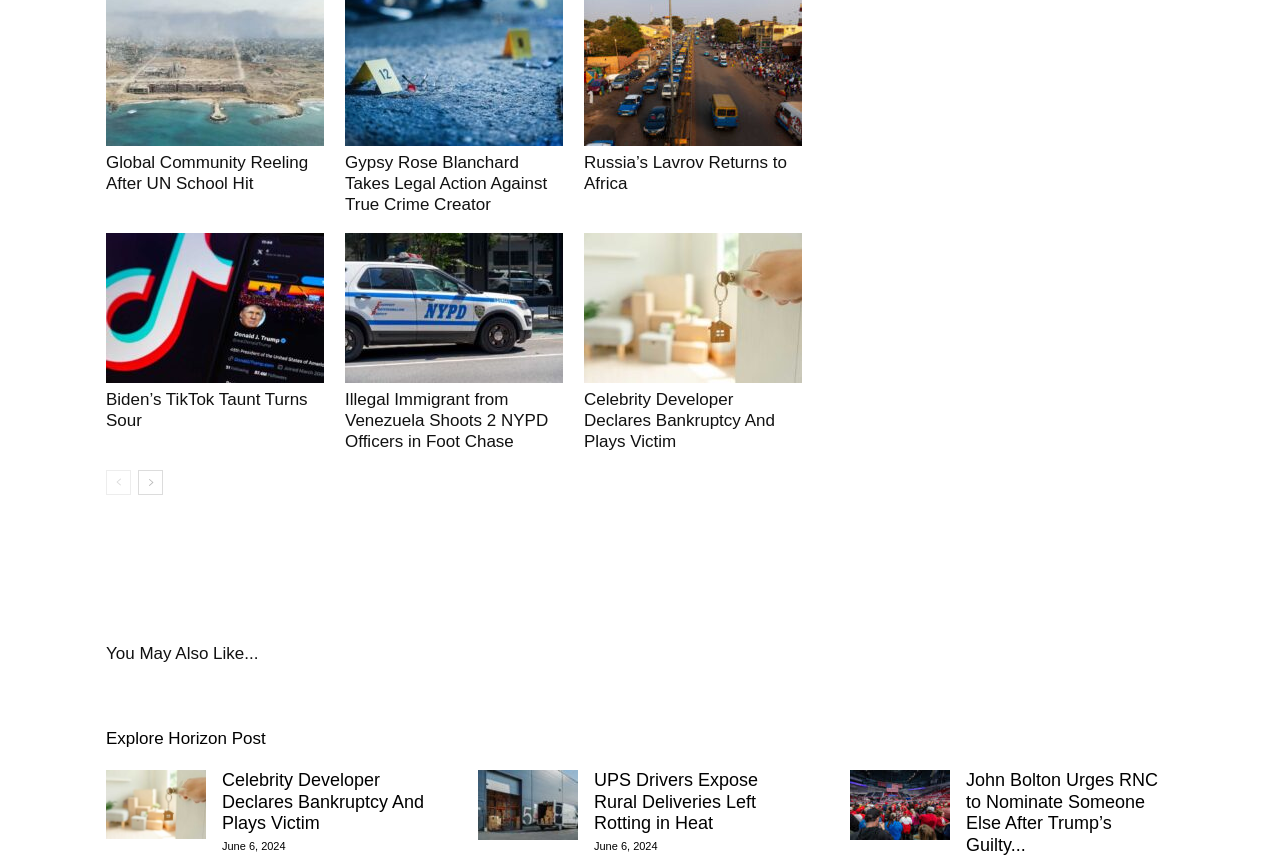What is the date of the news article 'Celebrity Developer Declares Bankruptcy And Plays Victim'?
Look at the screenshot and provide an in-depth answer.

The date of the news article 'Celebrity Developer Declares Bankruptcy And Plays Victim' is obtained by examining the time element associated with the article, which contains the text 'June 6, 2024'.